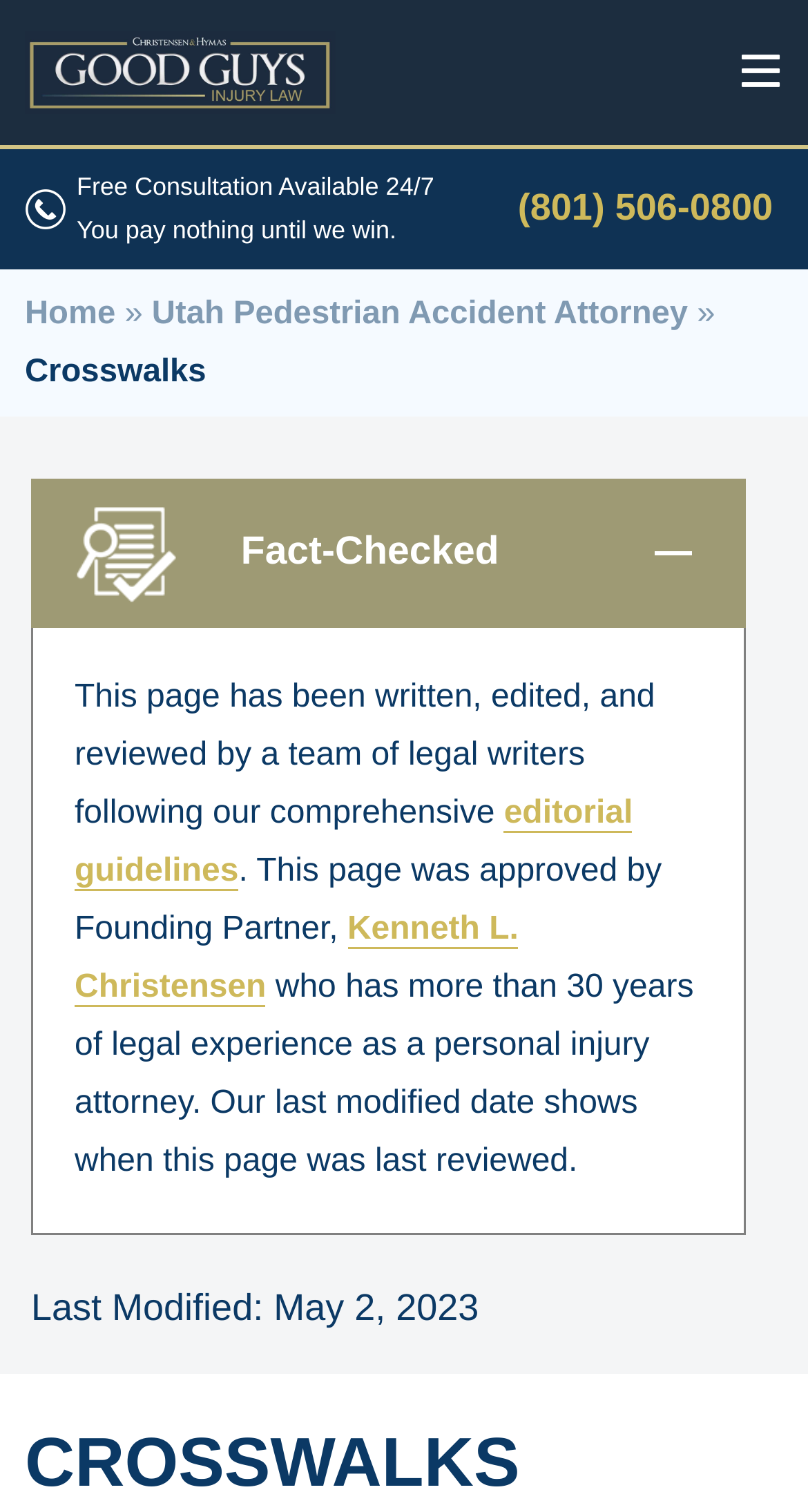Provide an in-depth caption for the contents of the webpage.

The webpage is about crosswalks, specifically providing information on the rules and regulations for both vehicles and pedestrians, as well as national and local laws related to crosswalks.

At the top left of the page, there is a call-to-action button with a phone icon and the text "CALL US!" followed by a static text "Consultations Are FREE!". To the right of these elements, there is a toggle button for header navigation.

Below these elements, there is a section with a phone number and a call-to-action link for a free consultation, accompanied by a small phone icon. This section is followed by a navigation menu with links to "Home" and "Utah Pedestrian Accident Attorney".

Further down the page, there is a heading "Crosswalks" followed by an image with a "fact check" icon and a static text "Fact-Checked". Below this, there is a paragraph of text describing the editorial guidelines and review process for the page, including a link to the guidelines and a mention of the founding partner, Kenneth L. Christensen.

At the bottom of the page, there is a static text showing the last modified date of the page, "May 2, 2023". Finally, there is a large heading "CROSSWALKS" at the very bottom of the page.